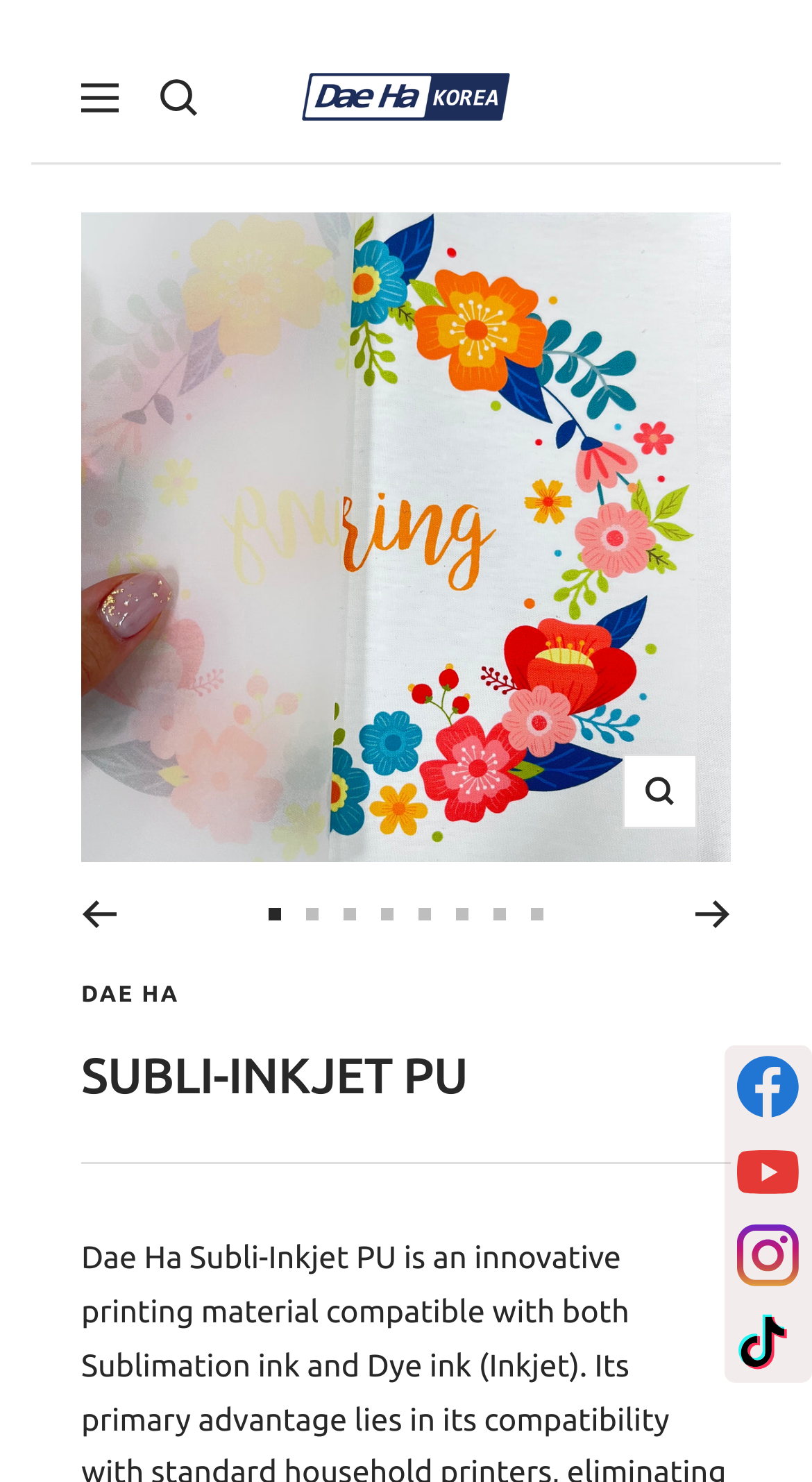Please provide a comprehensive response to the question below by analyzing the image: 
What is the brand name of the product?

The brand name 'DAE HA' is prominently displayed on the webpage, and it is also mentioned in the link and heading elements, indicating that it is the brand name of the product.